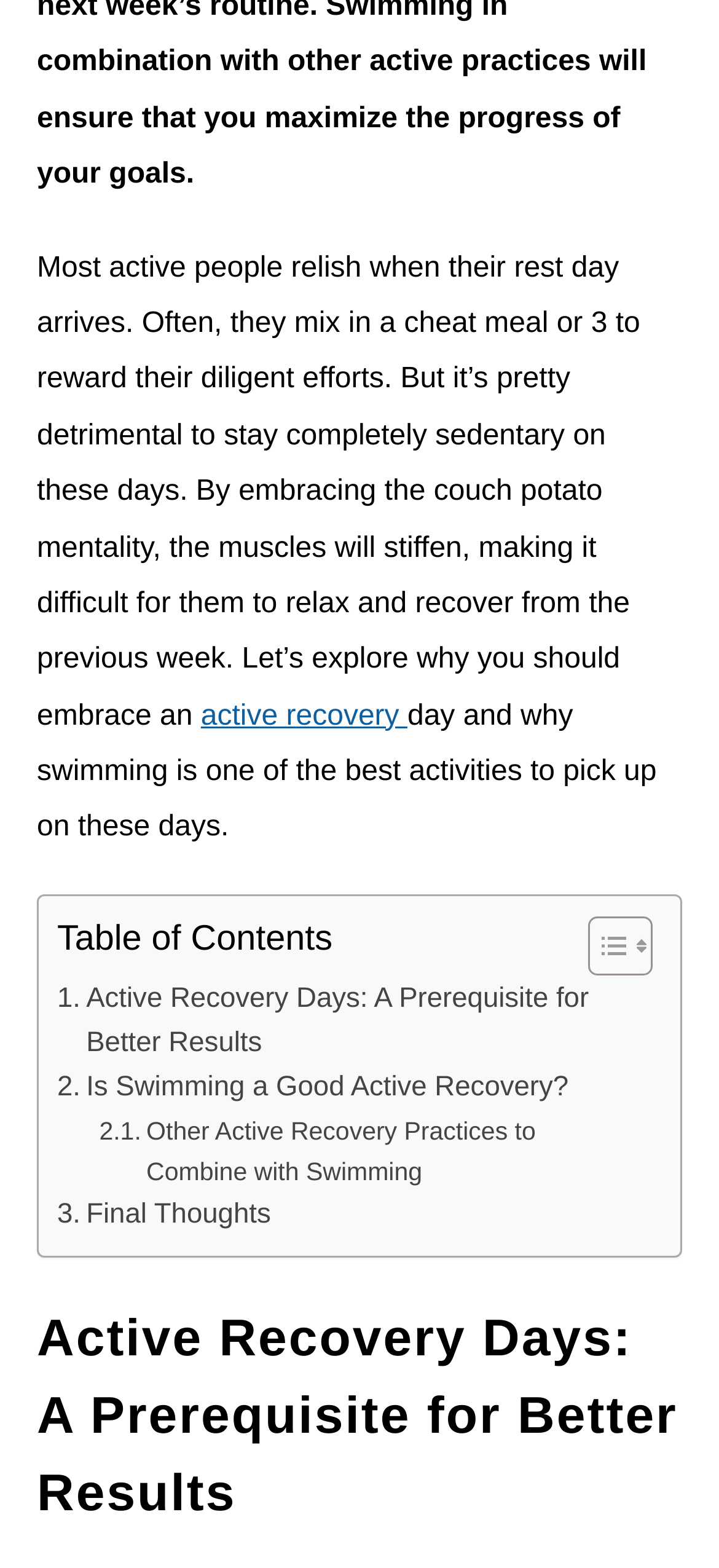Based on the element description: "Toggle", identify the bounding box coordinates for this UI element. The coordinates must be four float numbers between 0 and 1, listed as [left, top, right, bottom].

[0.779, 0.583, 0.895, 0.623]